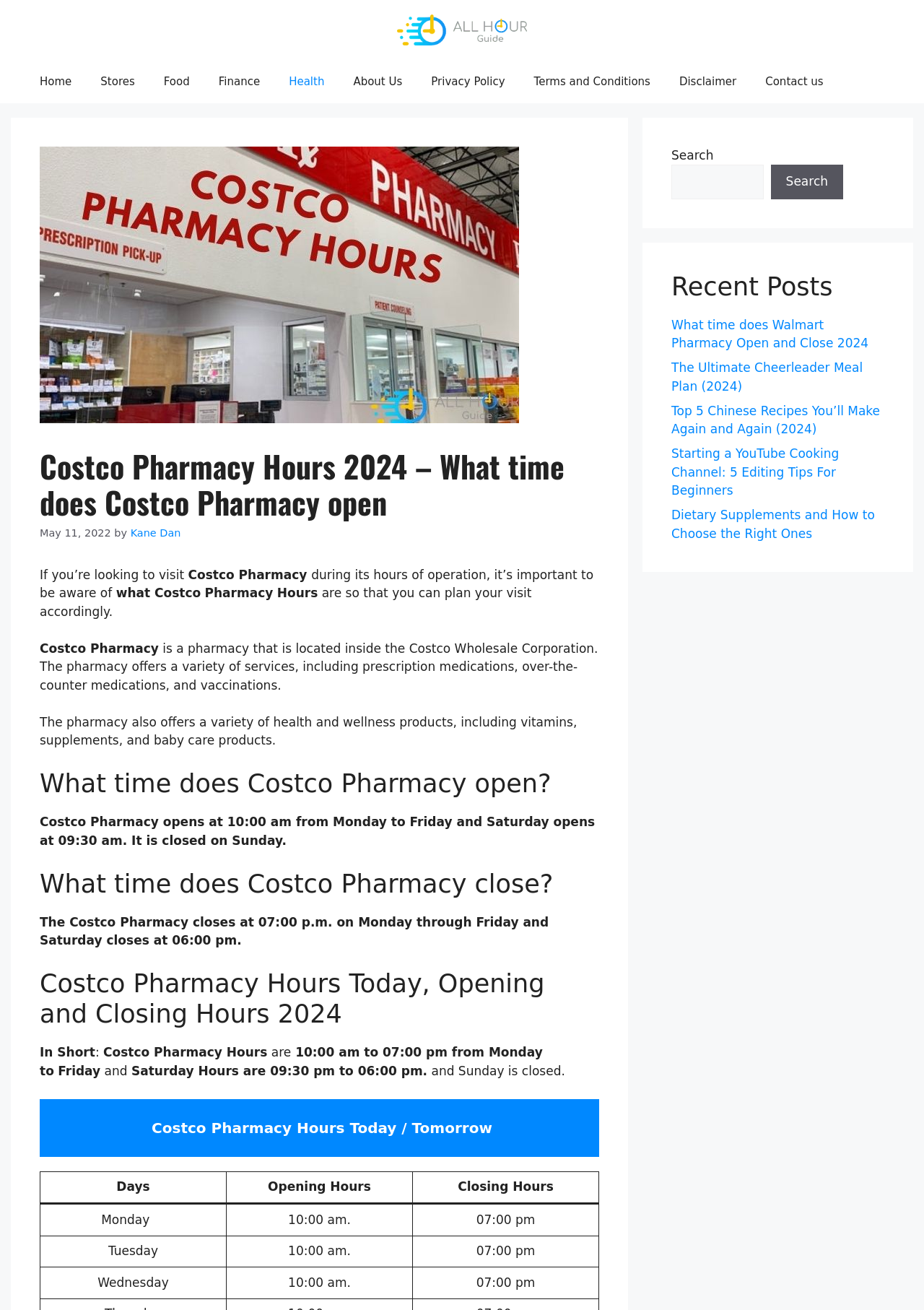What services does Costco Pharmacy offer?
Please answer the question with a detailed response using the information from the screenshot.

The webpage states that the pharmacy offers a variety of services, including prescription medications, over-the-counter medications, and vaccinations, in addition to health and wellness products.